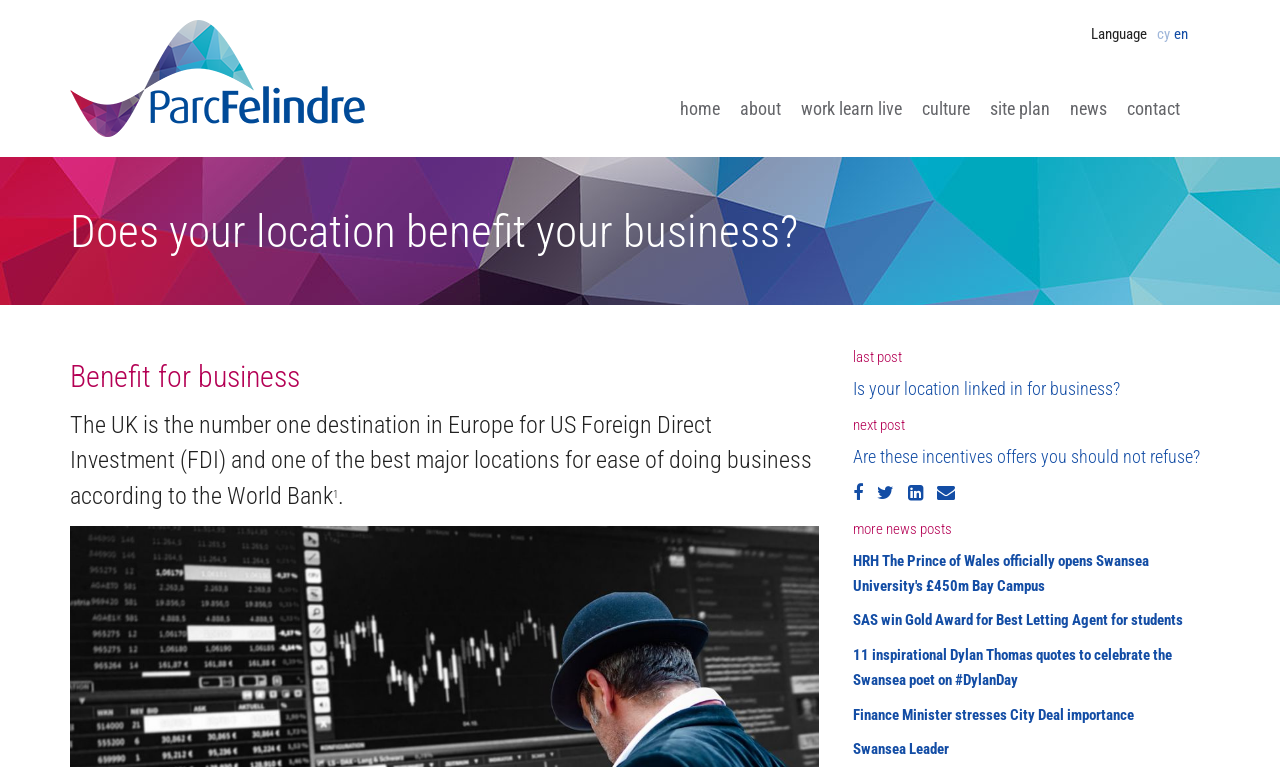Locate the bounding box coordinates of the area to click to fulfill this instruction: "Switch to Welsh language". The bounding box should be presented as four float numbers between 0 and 1, in the order [left, top, right, bottom].

[0.904, 0.029, 0.914, 0.061]